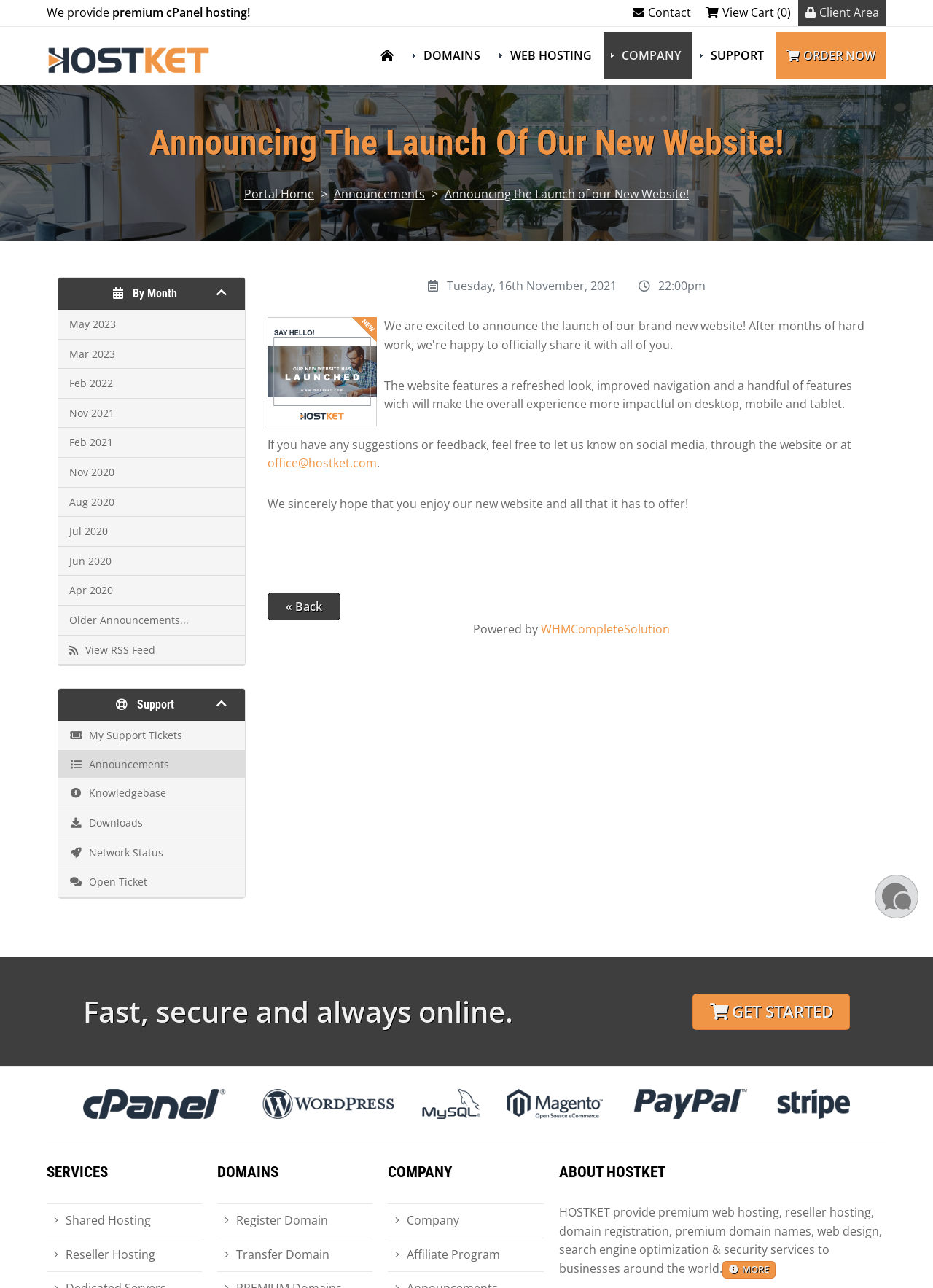Locate the bounding box coordinates of the element that should be clicked to execute the following instruction: "View Cart".

[0.748, 0.0, 0.855, 0.02]